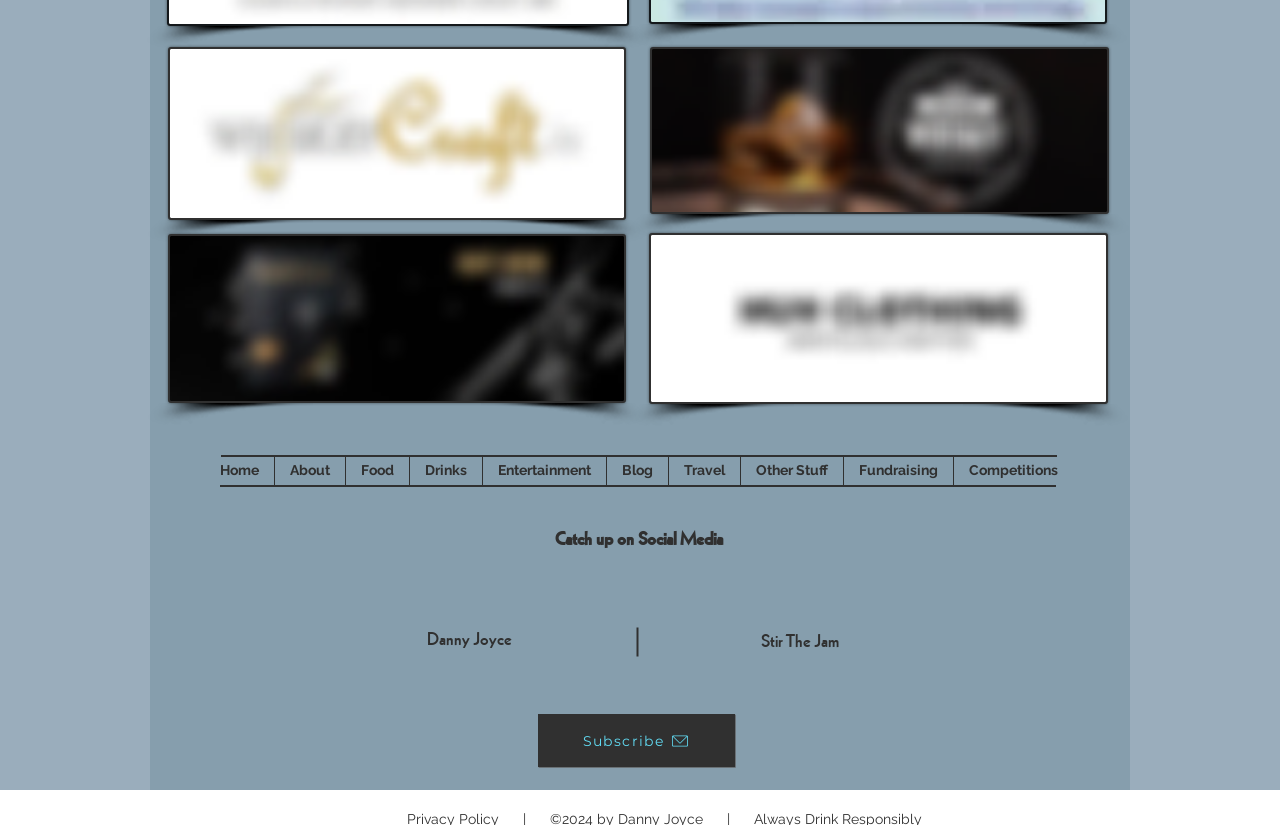Please provide a one-word or phrase answer to the question: 
What is the logo above the navigation menu?

WC logo